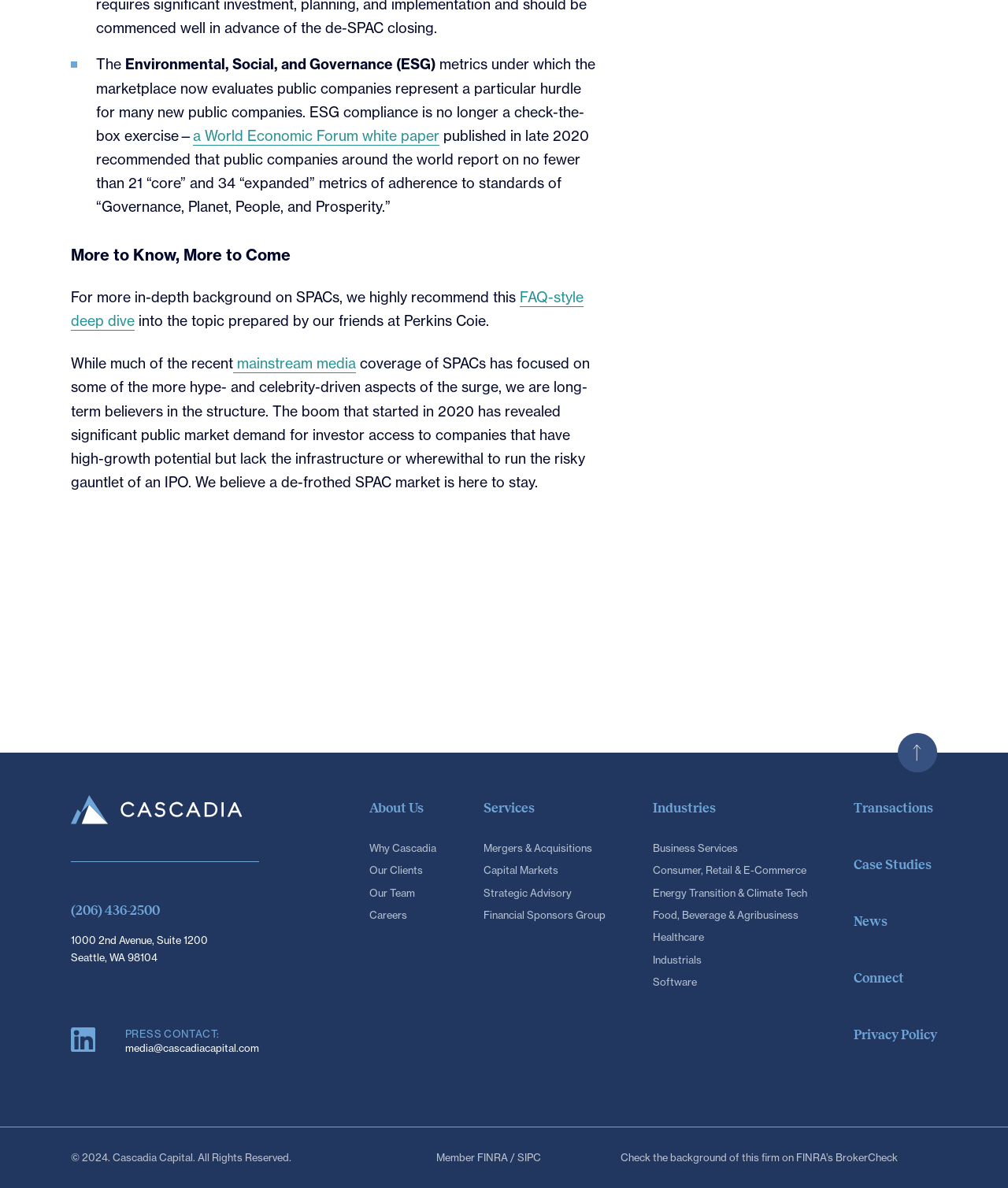Respond concisely with one word or phrase to the following query:
How many 'core' metrics of adherence to standards are recommended by the World Economic Forum?

21